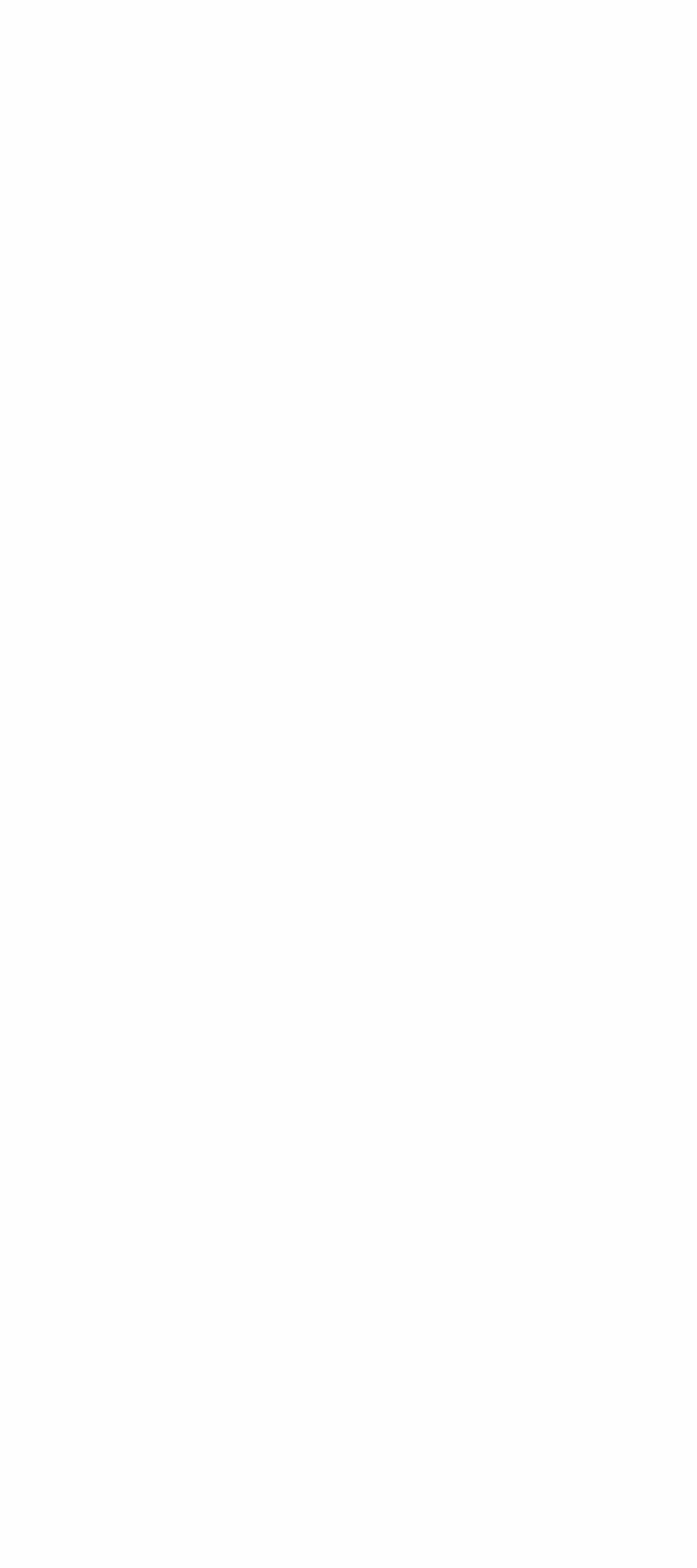How many links are there in the article?
Observe the image and answer the question with a one-word or short phrase response.

5